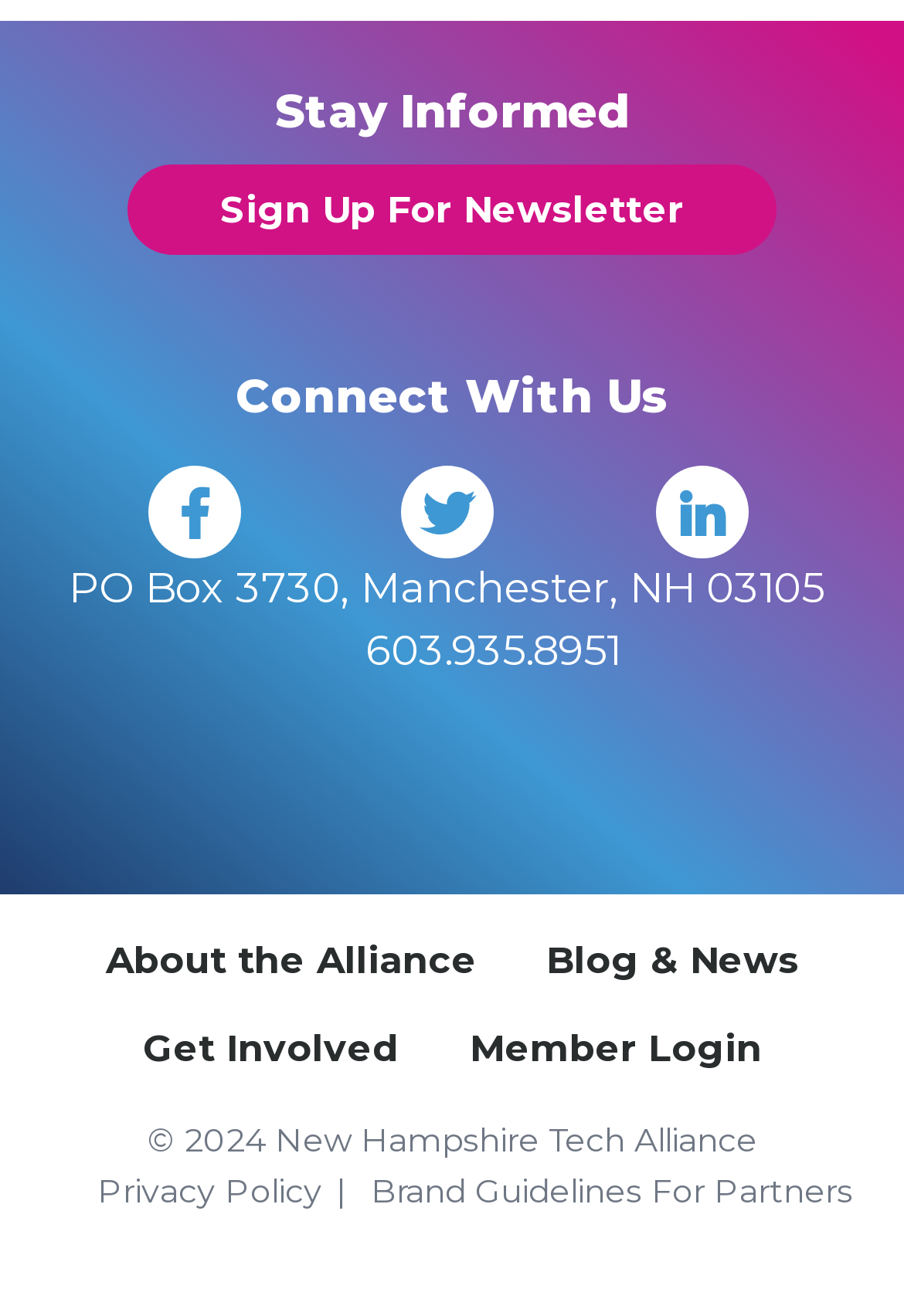Please find the bounding box for the UI component described as follows: "Change cookie settings".

None